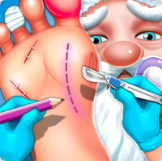What is the tone of the game 'Santa Surgery'?
Using the information presented in the image, please offer a detailed response to the question.

The image depicts a whimsical and humorous scene from the game 'Santa Surgery', which suggests that the game has a light-hearted and playful tone, appealing to a younger audience interested in creative and fun gaming experiences.